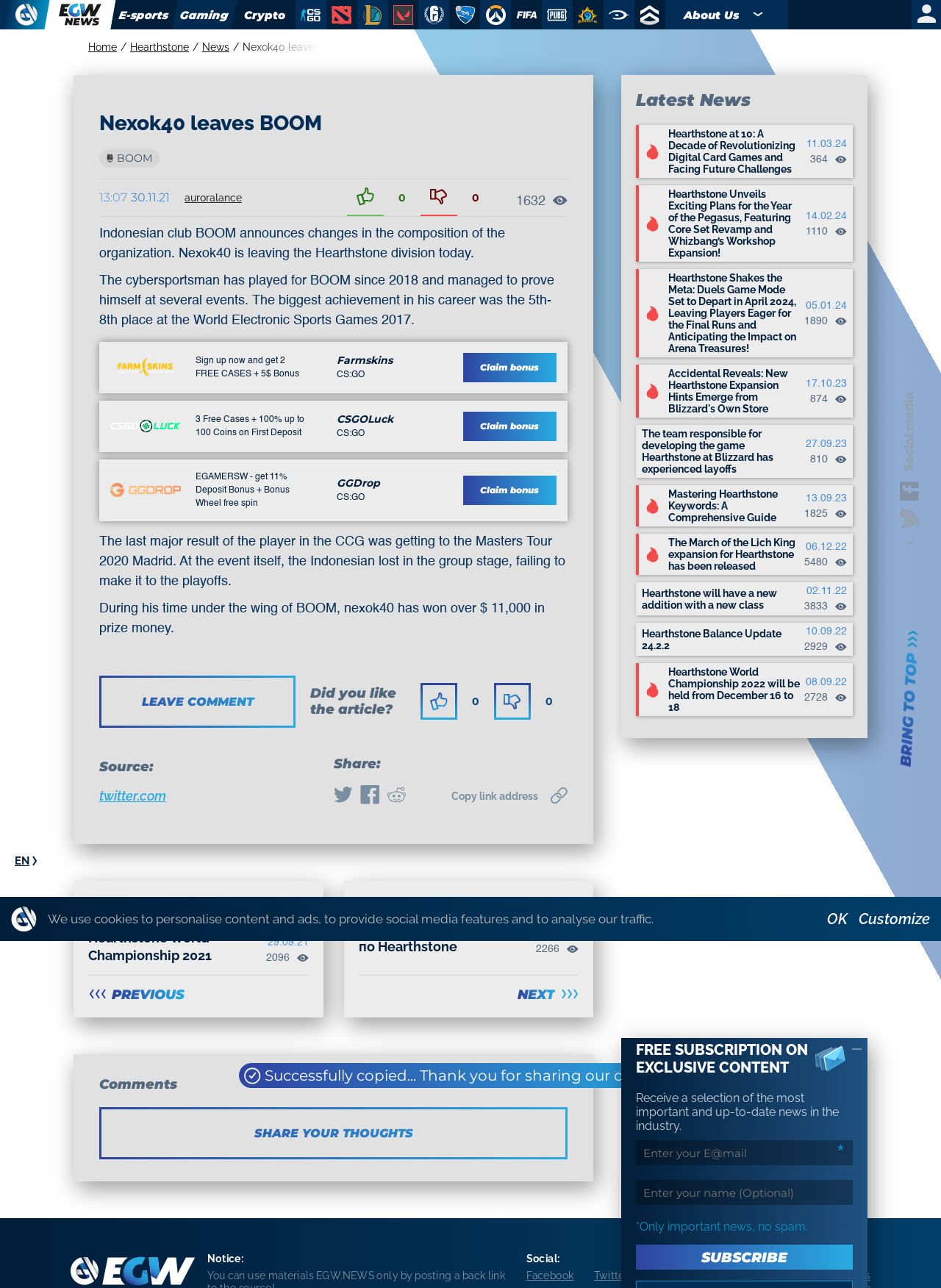Write a detailed summary of the webpage.

This webpage is about eSports news, specifically focusing on Hearthstone. At the top, there is a navigation bar with links to different sections, including "E-sports", "Gaming", and "Crypto". Below the navigation bar, there is a main content area with a heading that reads "Nexok40 leaves BOOM". 

To the left of the heading, there is a link to "Home" and "Hearthstone" sections. The main content area is divided into several sections. The first section has a subheading "Nexok40 leaves BOOM" and a brief description of the news. Below the description, there are several links to other websites, including "BOOM BOOM" and "auroralance". 

There are also several images and icons scattered throughout the page, including a clock icon indicating the time the news was posted, and several images of logos from different organizations. 

The next section appears to be a news article about Nexok40 leaving the Hearthstone division of BOOM. The article includes several paragraphs of text describing the news, as well as some statistics about Nexok40's career. 

Below the article, there are several promotional links and images, including links to "Farmskins", "CSGOLuck", and "GGDrop", with accompanying images and descriptions. 

At the bottom of the page, there is a section with a heading "Source:" and a link to Twitter, as well as a section with a heading "Share:" and links to Twitter and Facebook.